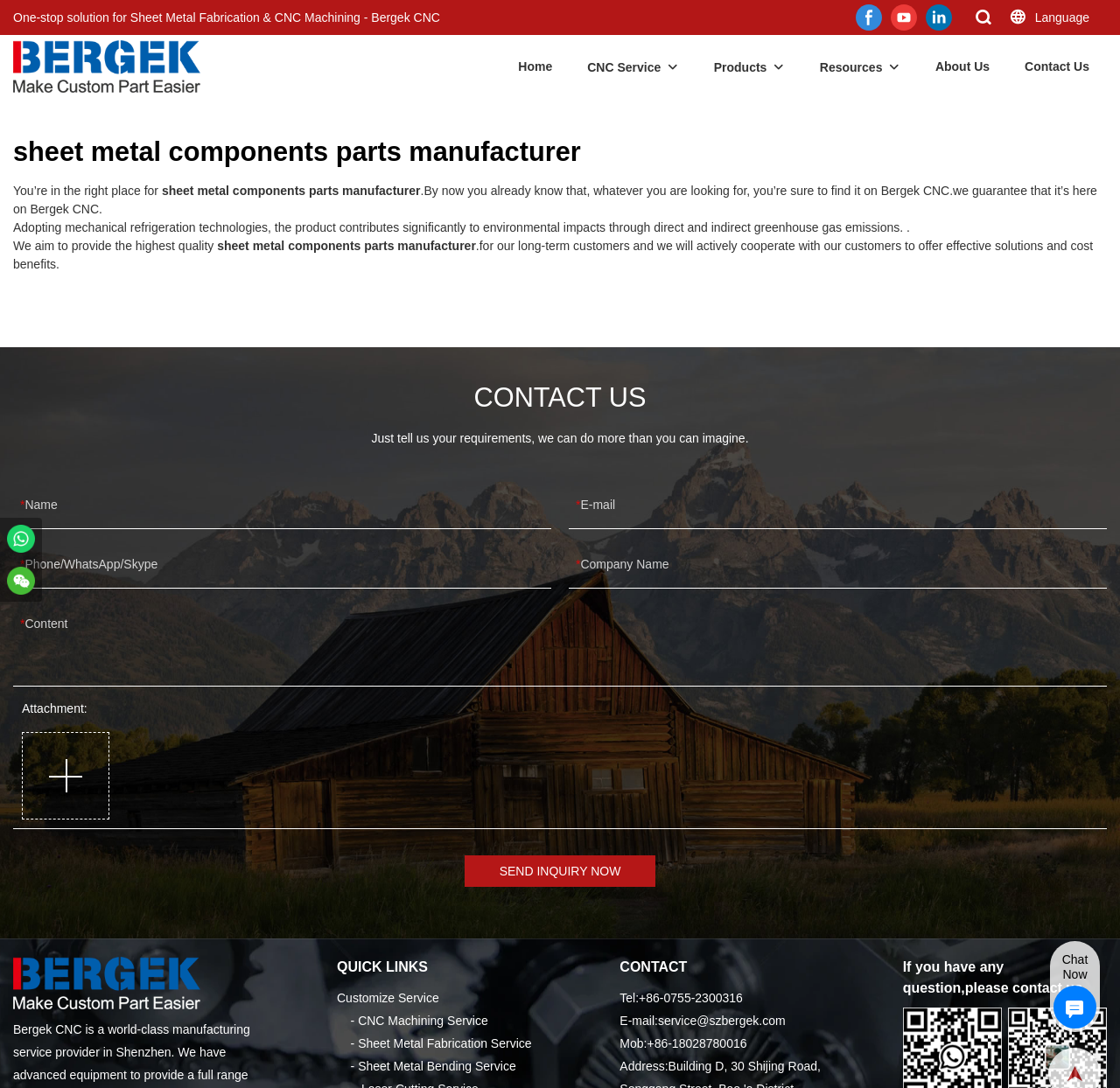How many social media links are available?
Provide a detailed answer to the question using information from the image.

The social media links can be found at the top-right corner of the webpage, and there are three links: Facebook, YouTube, and LinkedIn.